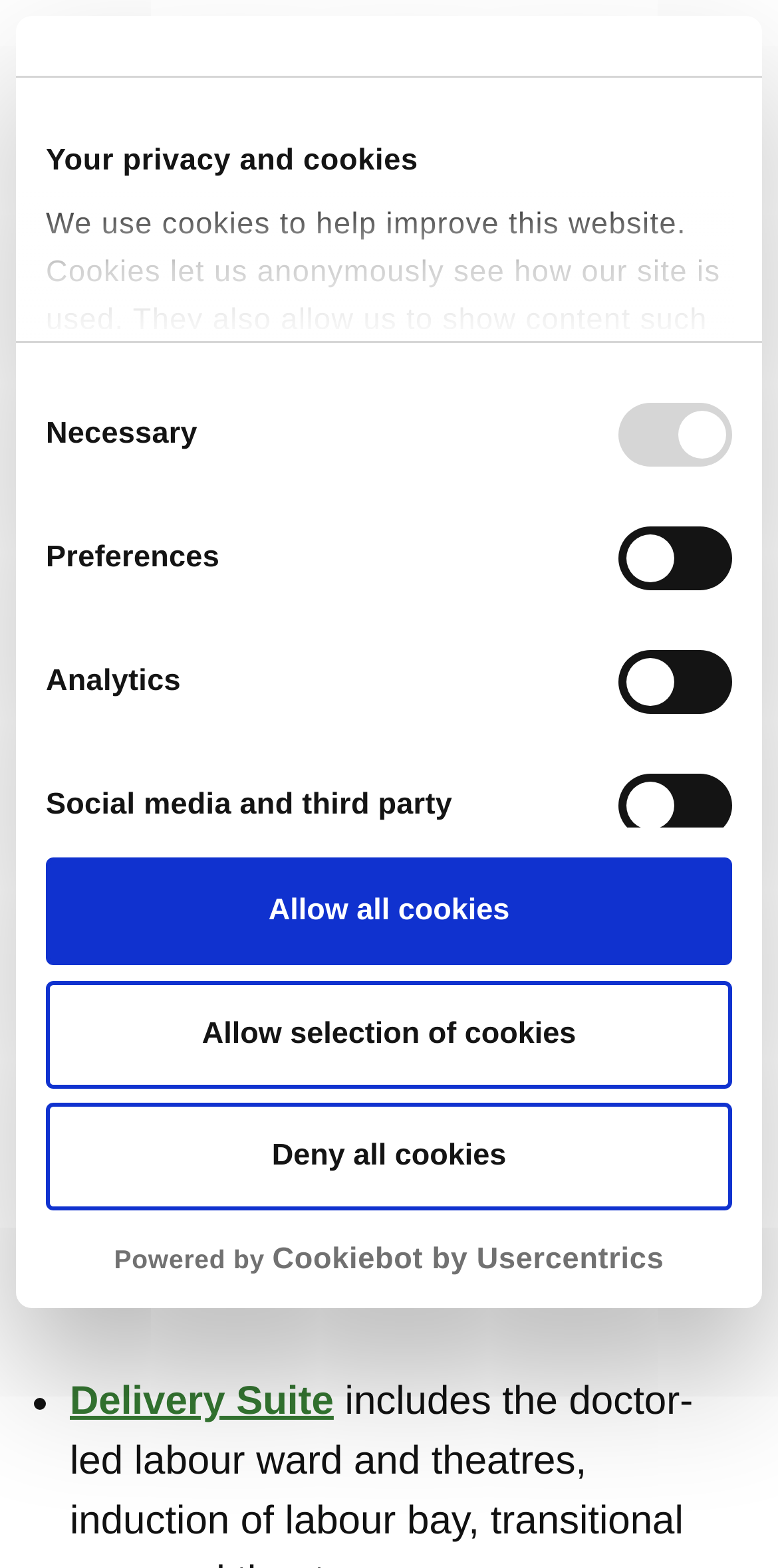Extract the heading text from the webpage.

Princess Royal University Hospital